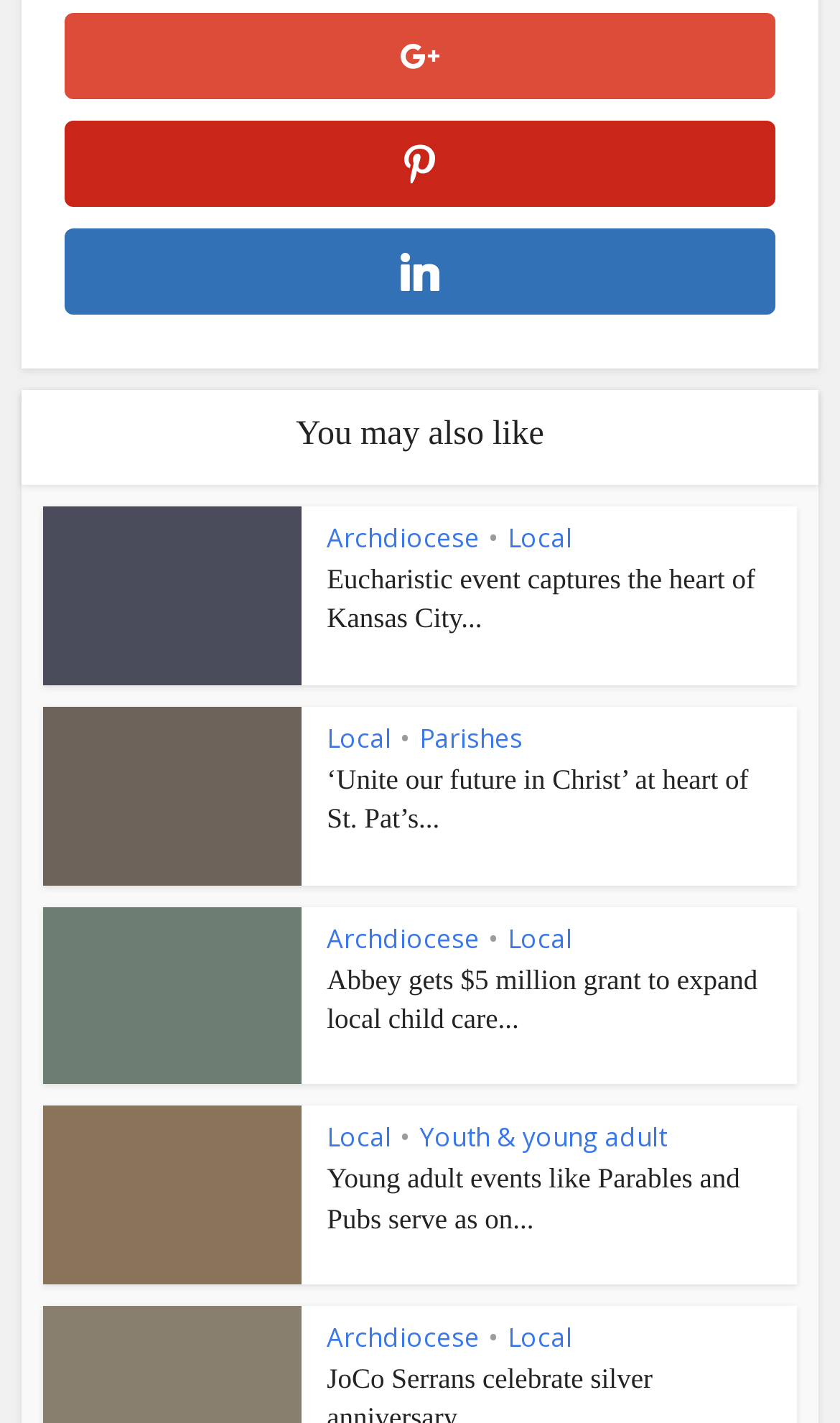How many links are in the third article?
Please use the image to deliver a detailed and complete answer.

I examined the third article element and found 3 links: 'Archdiocese', '•', and 'Local'.